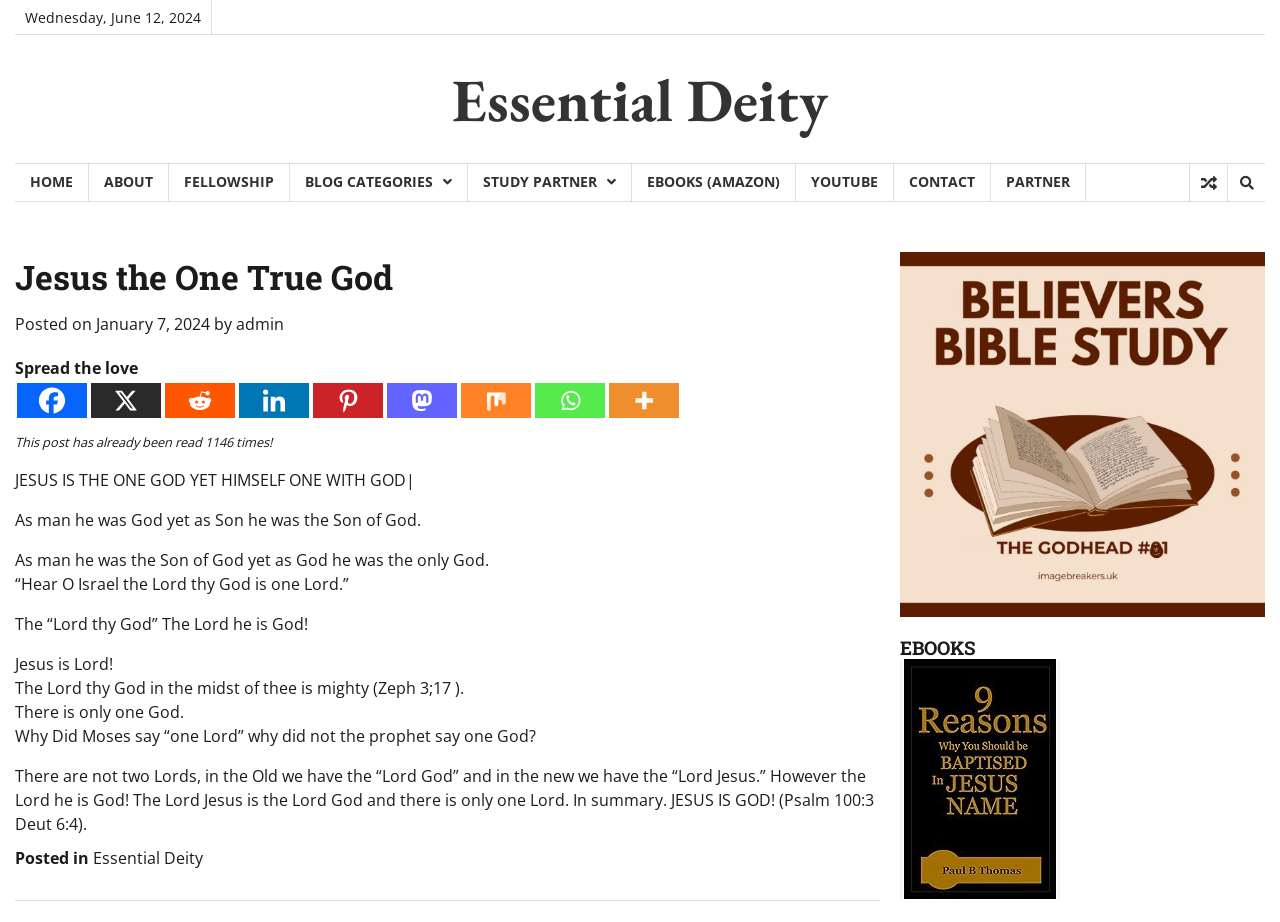Please find the bounding box coordinates of the clickable region needed to complete the following instruction: "Click the 'ABOUT' link". The bounding box coordinates must consist of four float numbers between 0 and 1, i.e., [left, top, right, bottom].

[0.07, 0.177, 0.132, 0.218]